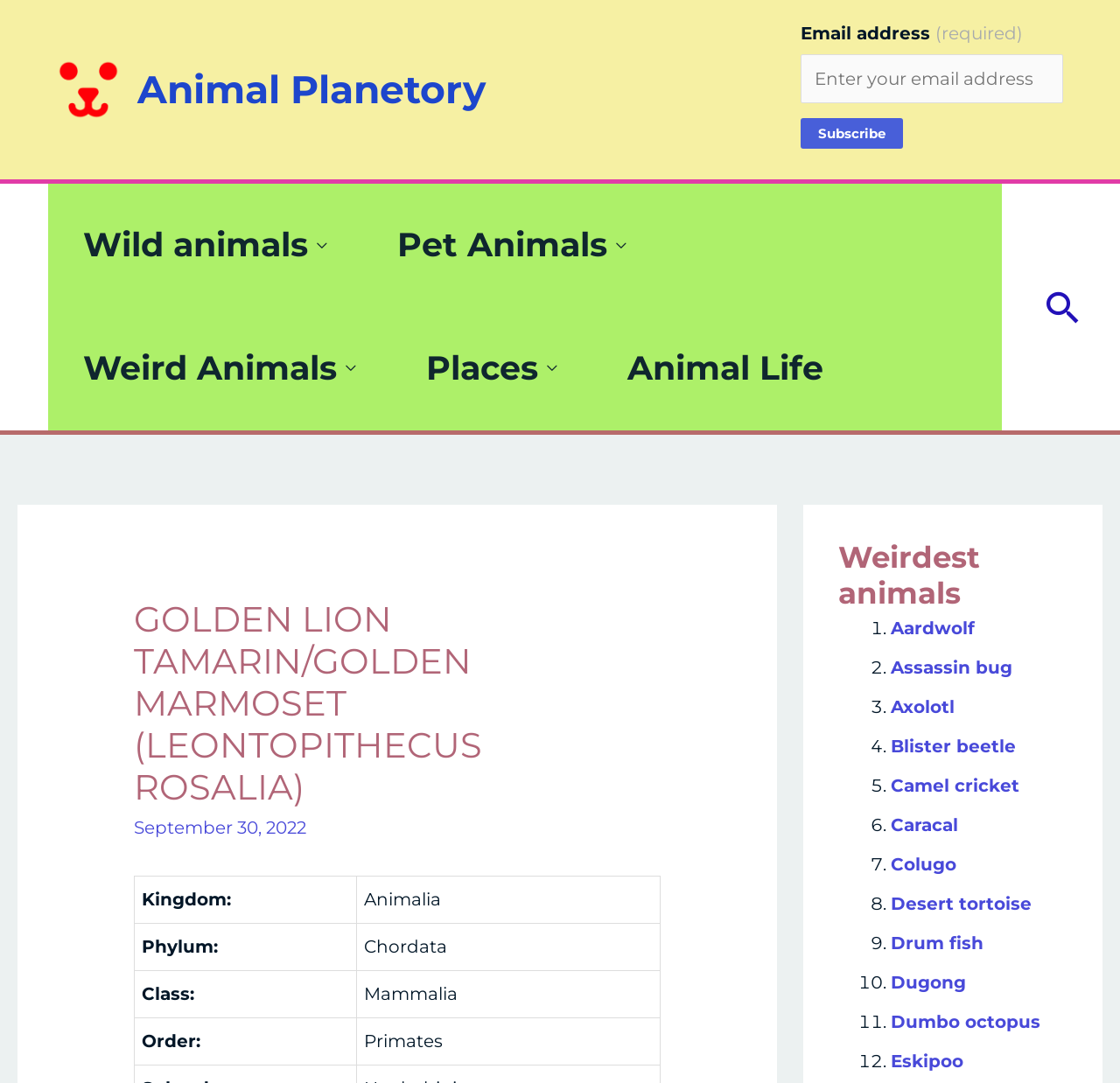Locate the bounding box coordinates of the clickable region necessary to complete the following instruction: "Subscribe with email". Provide the coordinates in the format of four float numbers between 0 and 1, i.e., [left, top, right, bottom].

[0.715, 0.109, 0.806, 0.137]